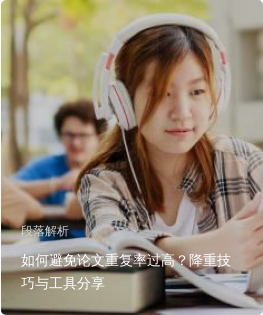Based on the visual content of the image, answer the question thoroughly: What is the atmosphere in the outdoor setting?

The image features the woman studying outdoors, surrounded by greenery, which creates a calm and peaceful atmosphere that is conducive to productivity and focus.